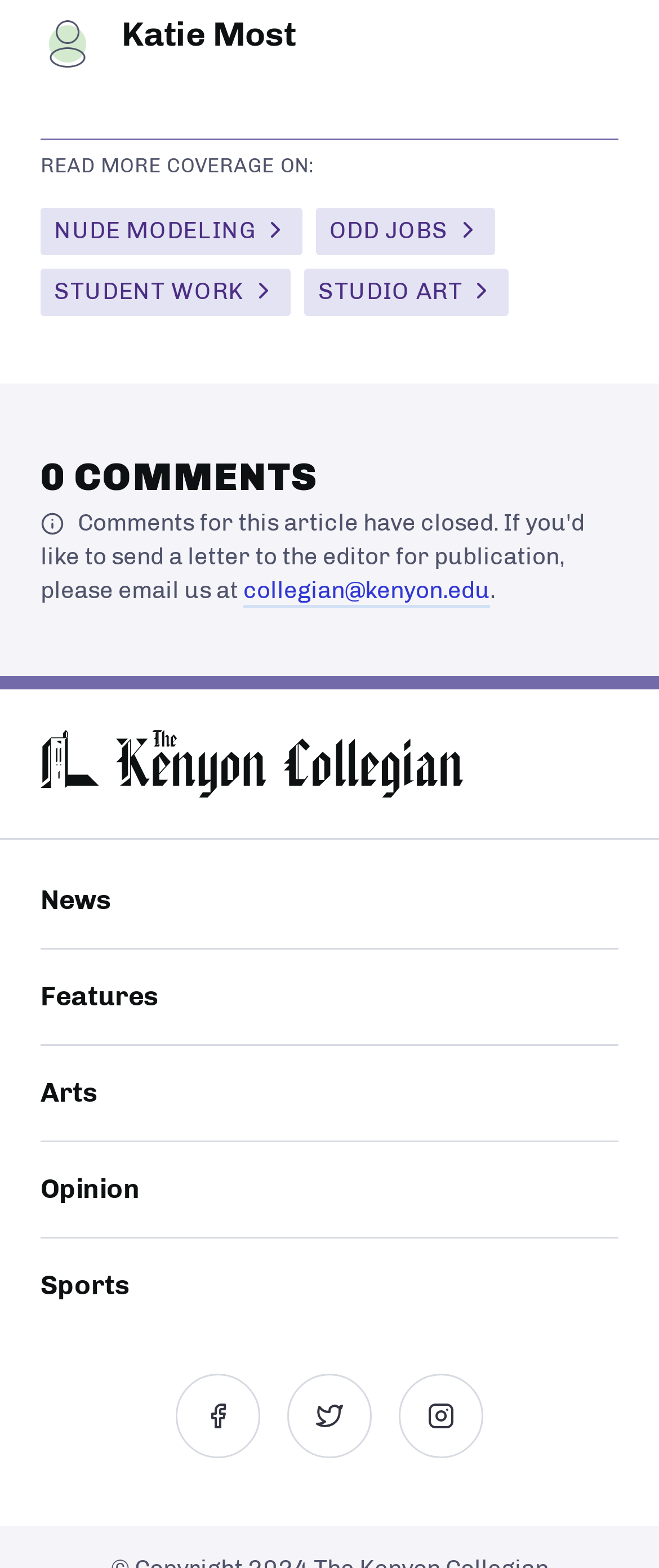Determine the bounding box of the UI element mentioned here: "Opinion". The coordinates must be in the format [left, top, right, bottom] with values ranging from 0 to 1.

[0.062, 0.748, 0.213, 0.769]